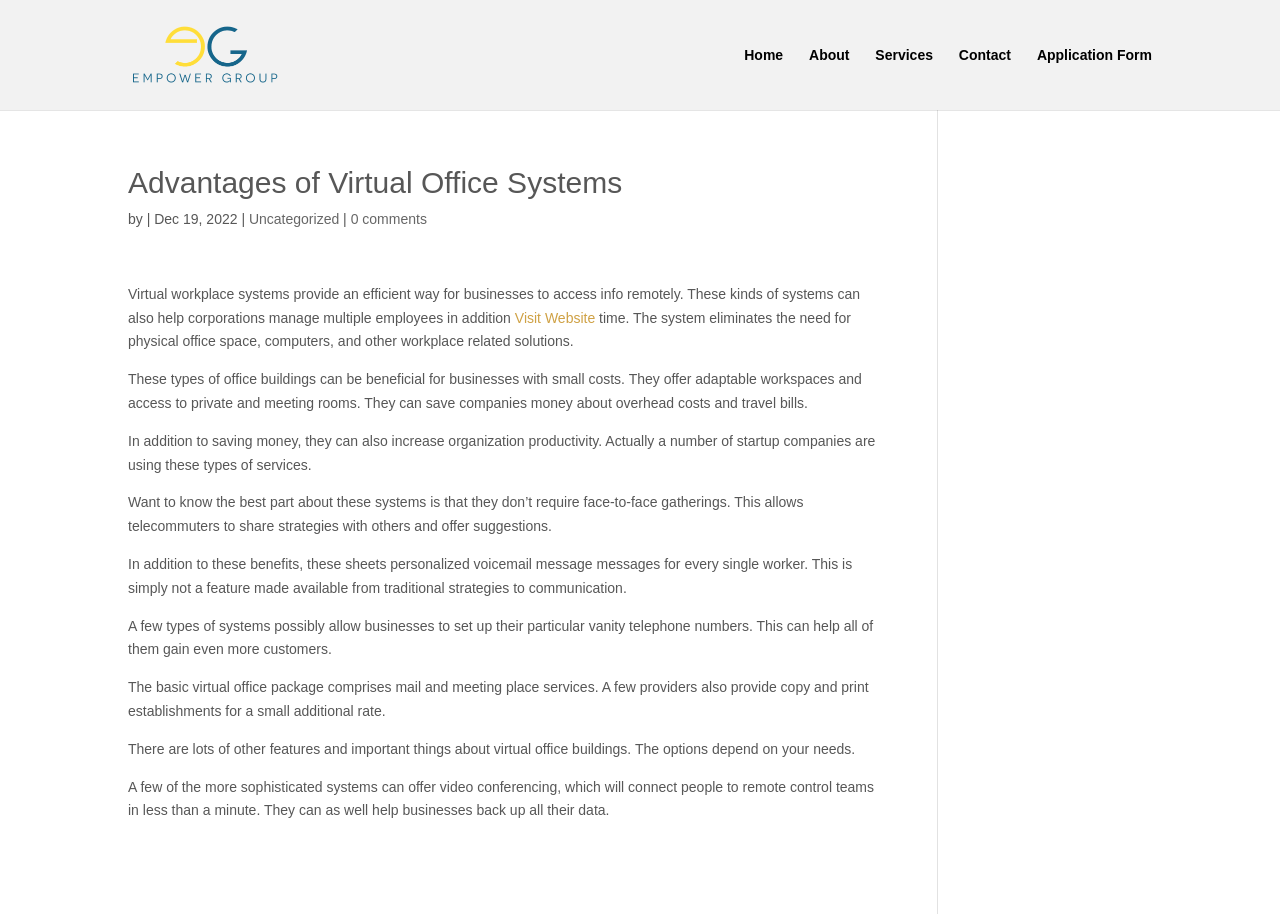Identify the bounding box for the UI element described as: "About". The coordinates should be four float numbers between 0 and 1, i.e., [left, top, right, bottom].

[0.632, 0.053, 0.664, 0.12]